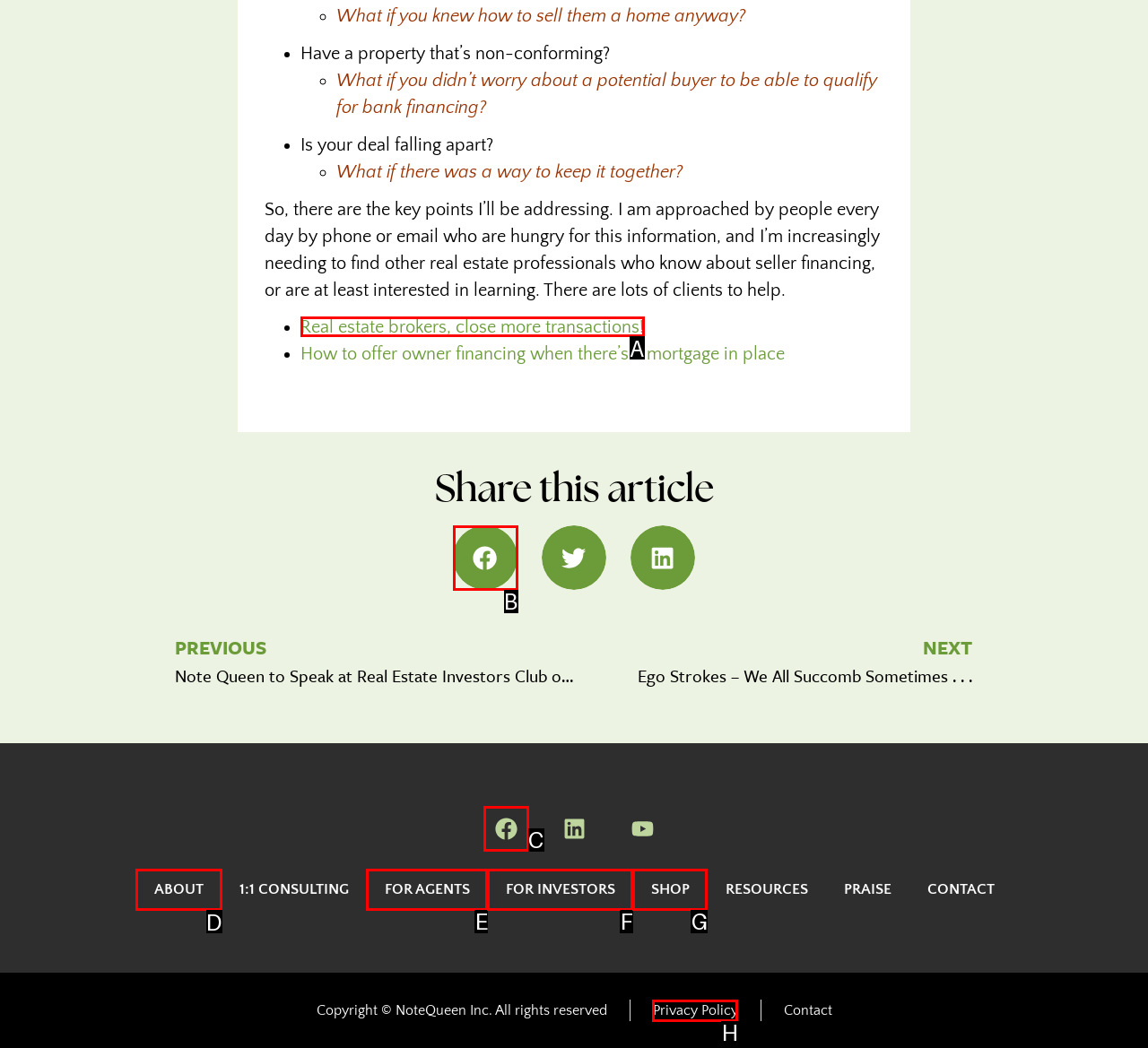For the instruction: Visit the ABOUT page, determine the appropriate UI element to click from the given options. Respond with the letter corresponding to the correct choice.

D